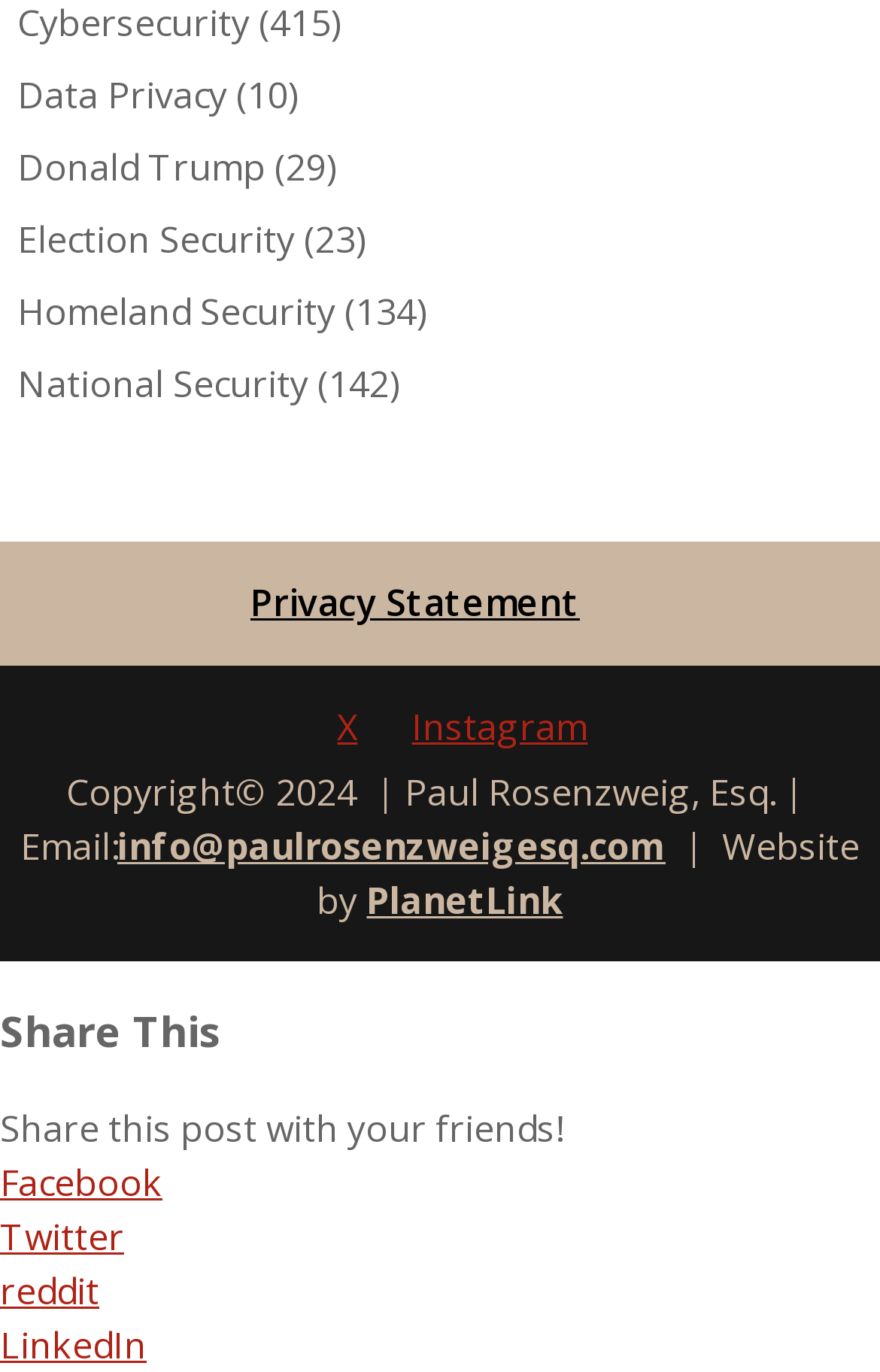Who is the author of the webpage?
Refer to the screenshot and respond with a concise word or phrase.

Paul Rosenzweig, Esq.